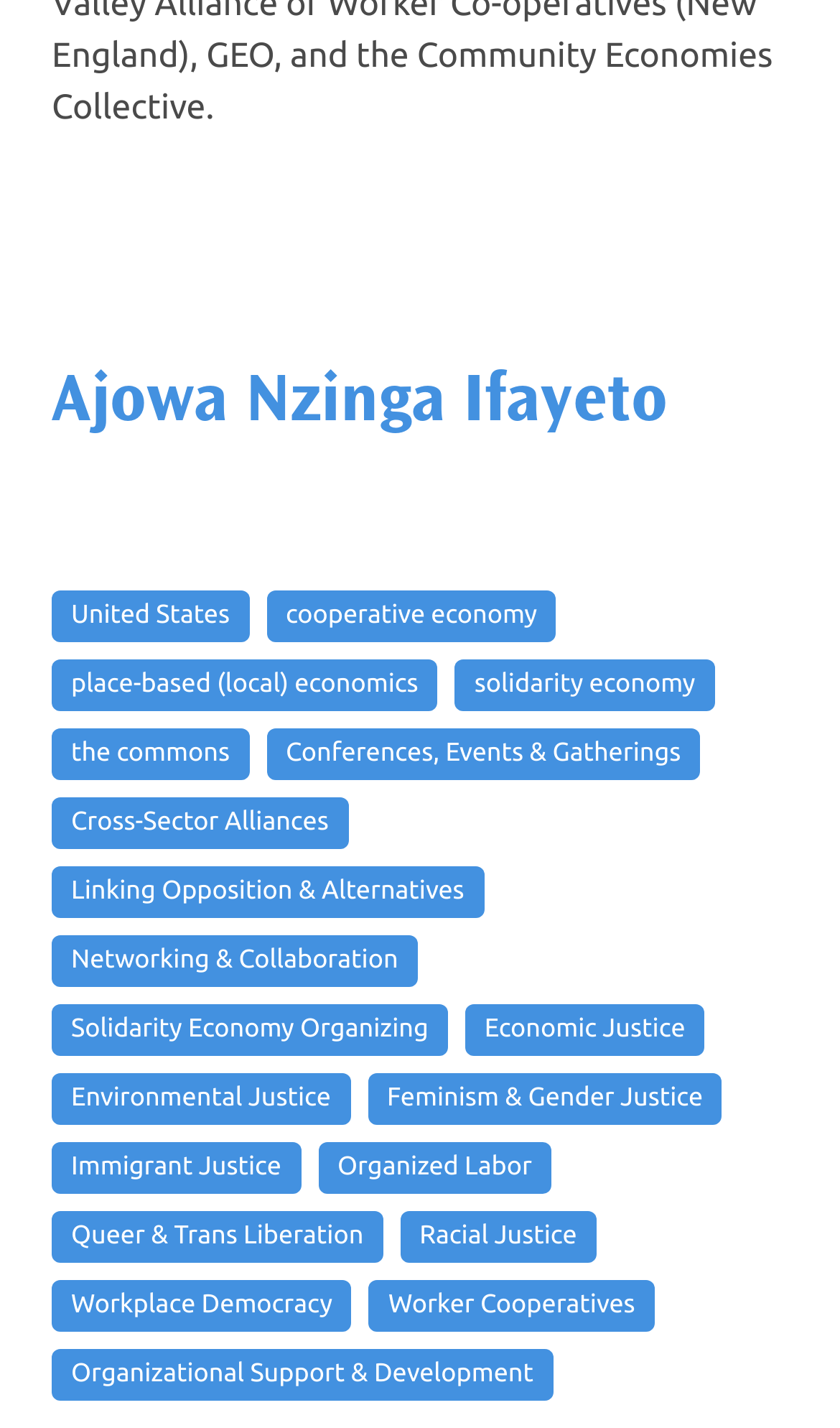How many links are related to social justice on the webpage?
Based on the image, give a one-word or short phrase answer.

6